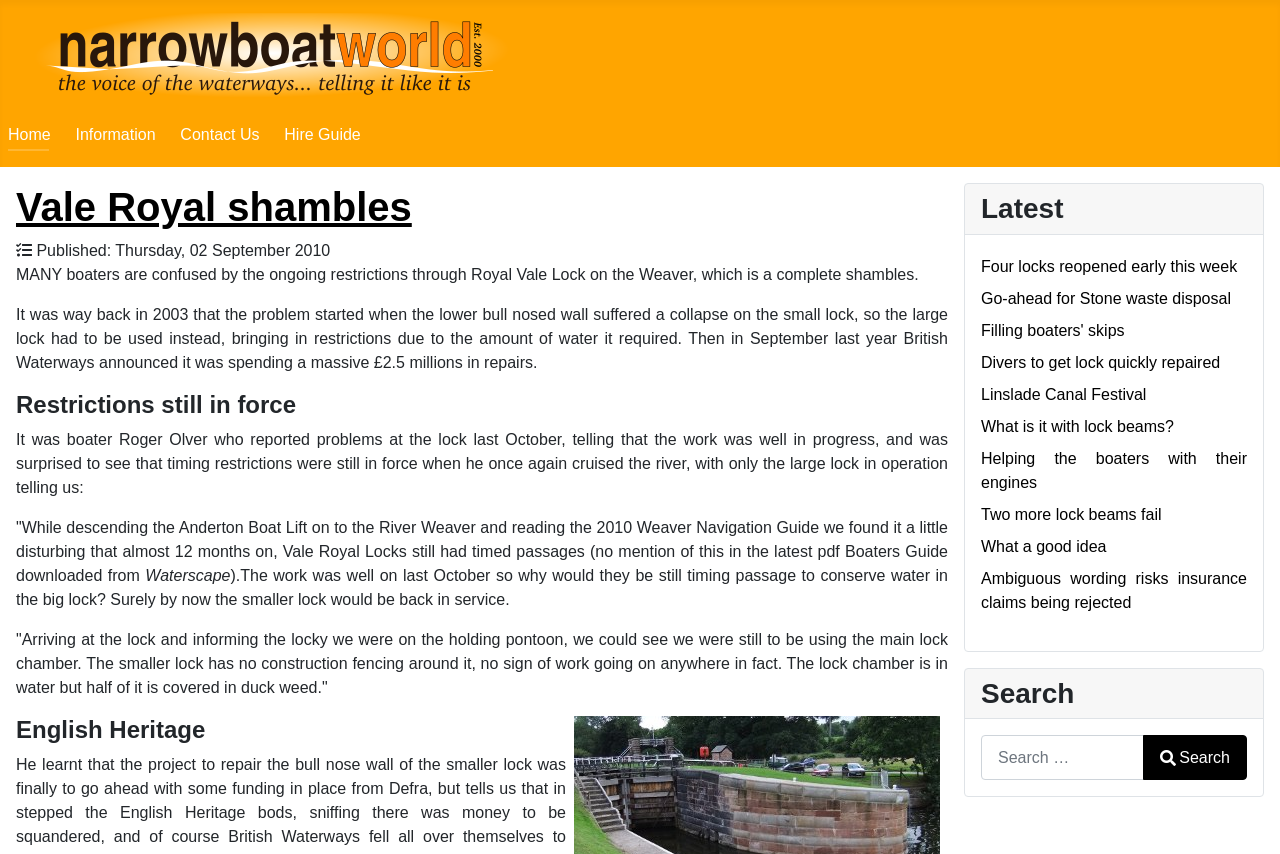Locate the bounding box coordinates of the element that needs to be clicked to carry out the instruction: "Search for something". The coordinates should be given as four float numbers ranging from 0 to 1, i.e., [left, top, right, bottom].

[0.766, 0.861, 0.974, 0.914]